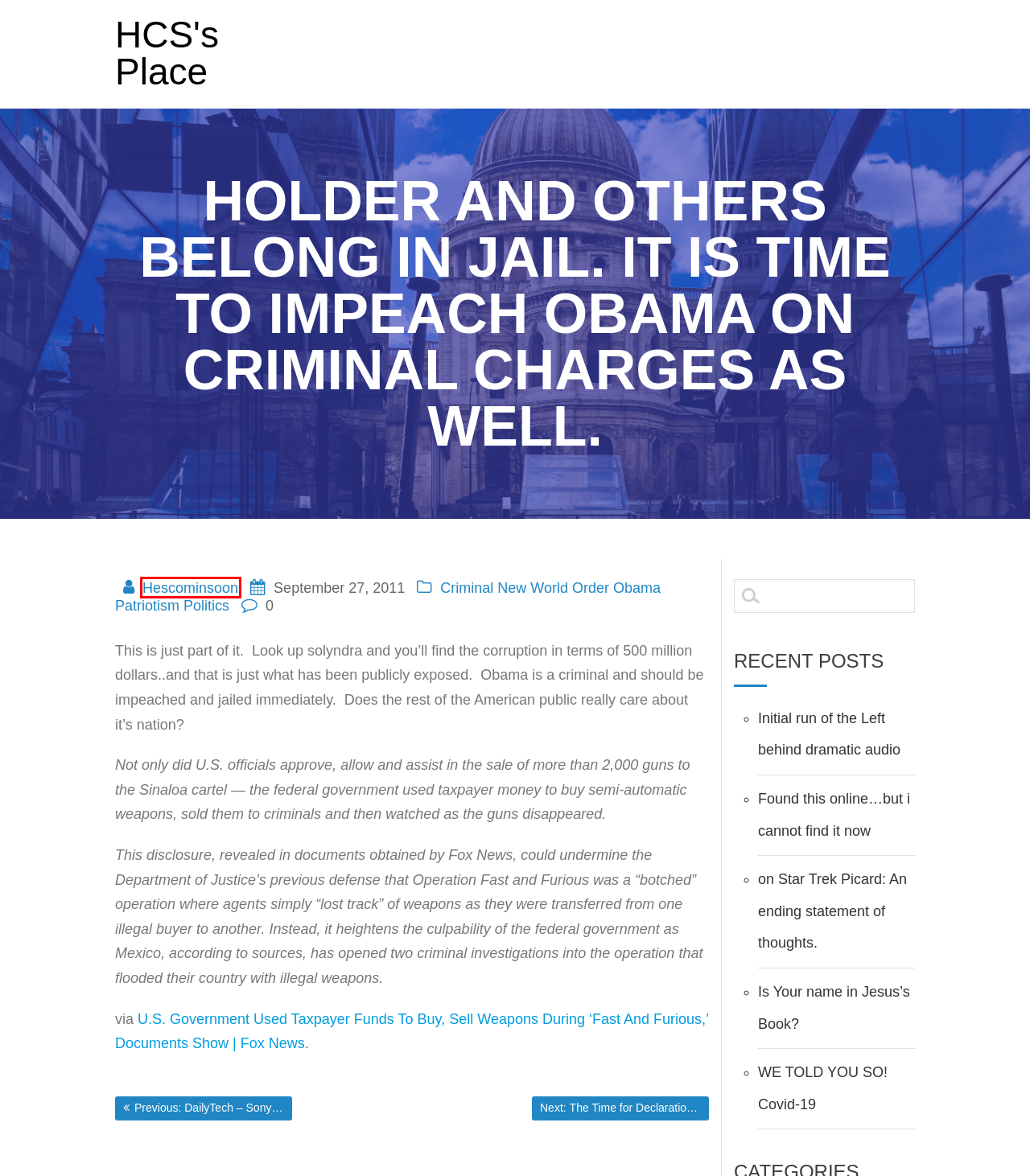Using the screenshot of a webpage with a red bounding box, pick the webpage description that most accurately represents the new webpage after the element inside the red box is clicked. Here are the candidates:
A. on Star Trek Picard: An ending statement of thoughts. – HCS's Place
B. Criminal – HCS's Place
C. WE TOLD YOU SO!  Covid-19 – HCS's Place
D. Is Your name in Jesus’s Book? – HCS's Place
E. Politics – HCS's Place
F. Hescominsoon – HCS's Place
G. The Time for Declaration of Independence Actions May Be Approaching – HCS's Place
H. Initial run of the Left behind dramatic audio – HCS's Place

F